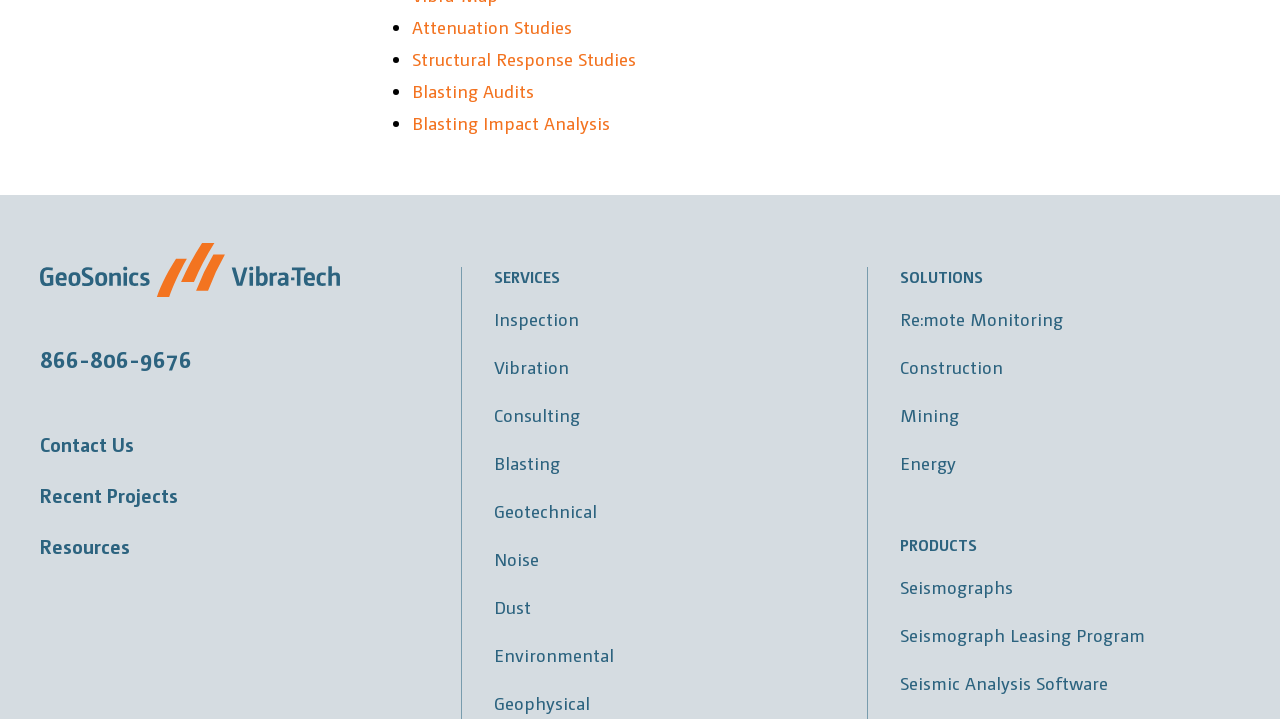How many sections are there on the webpage?
Utilize the image to construct a detailed and well-explained answer.

Based on the webpage, I can see three main sections: 'SERVICES', 'SOLUTIONS', and 'PRODUCTS'. These sections are clearly demarcated with headings and contain relevant links and information.